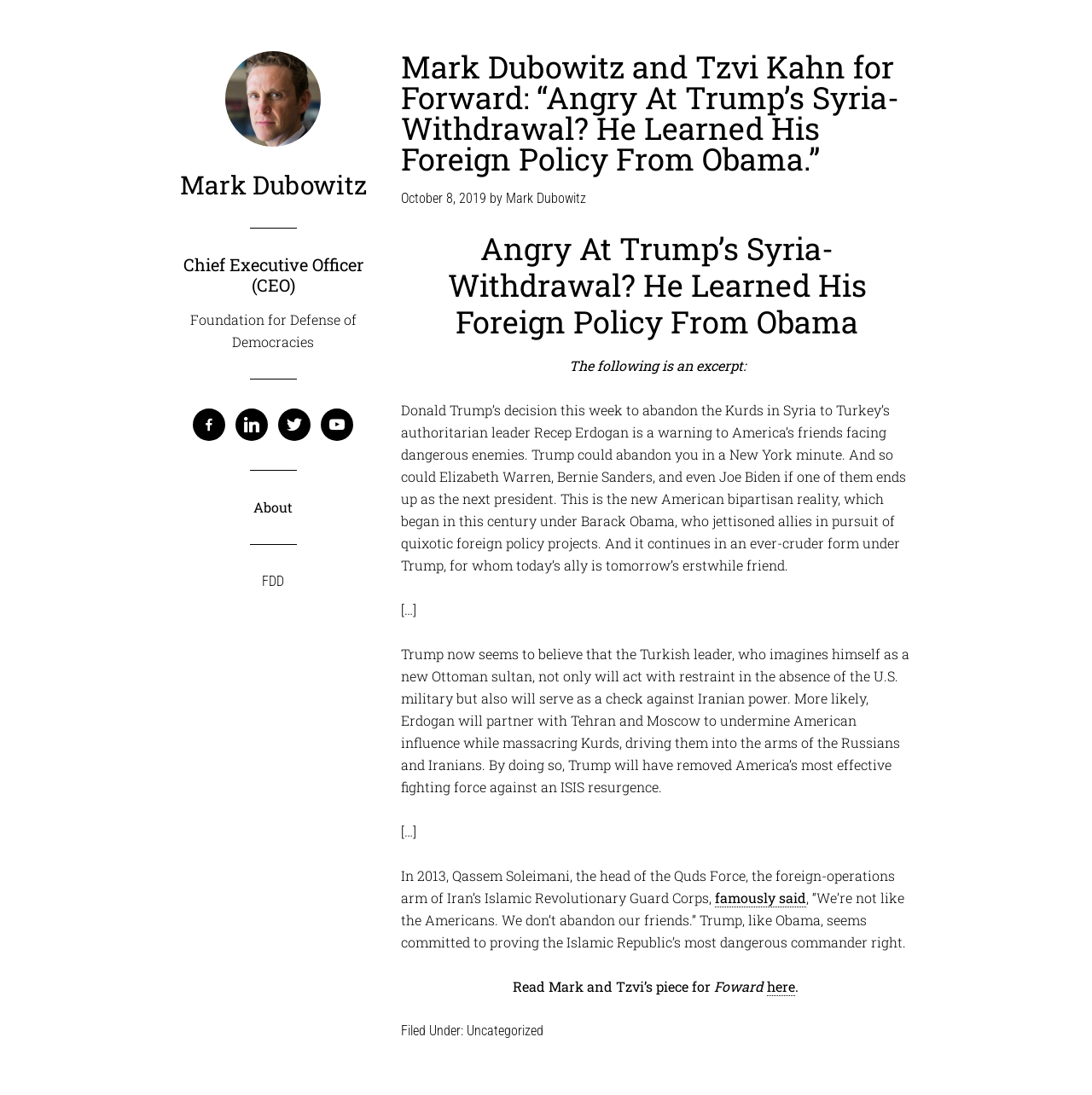Respond to the question below with a single word or phrase:
What is the name of the organization?

FDD